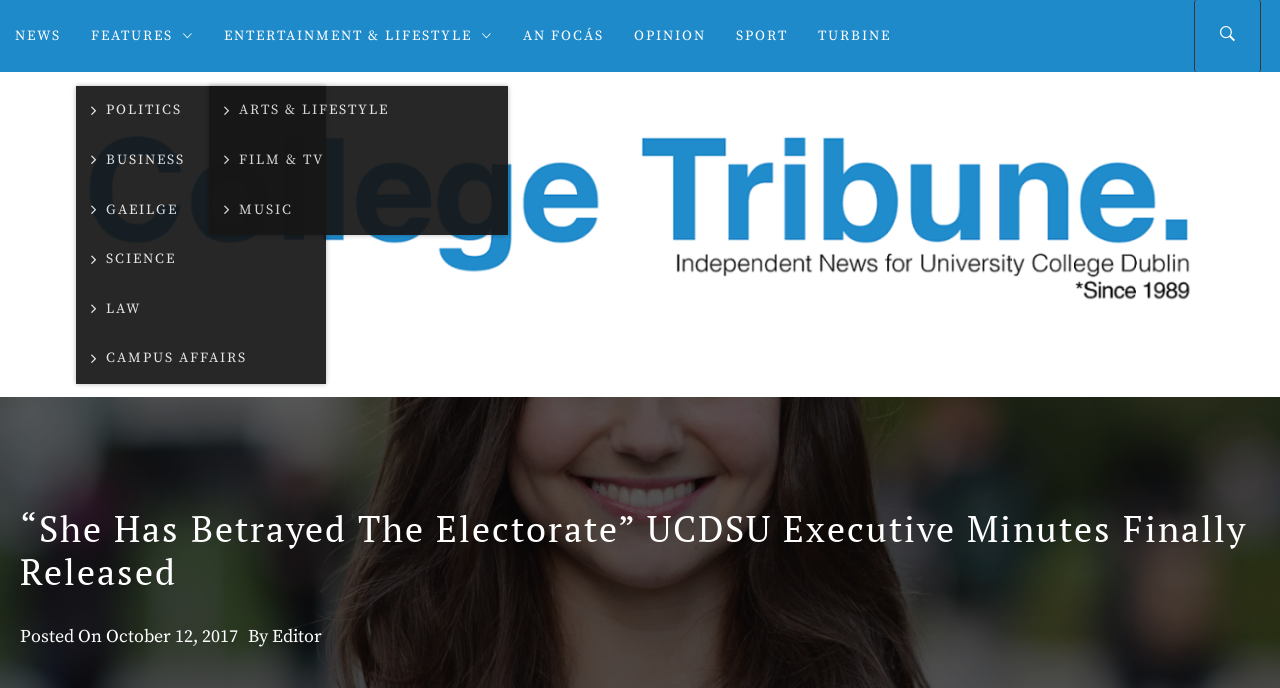What type of content is available on this webpage?
Look at the image and answer with only one word or phrase.

News, Features, Entertainment, etc.